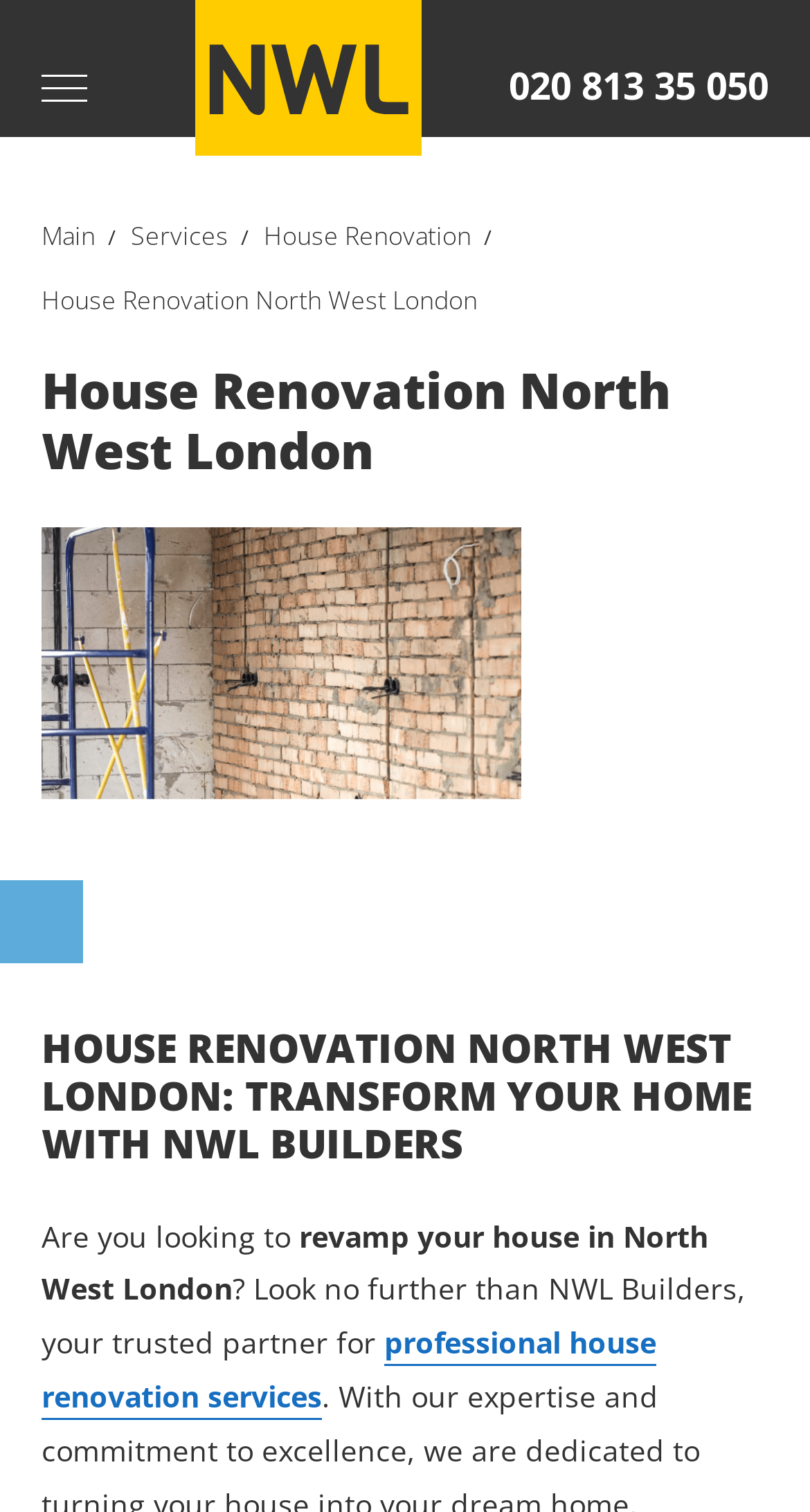Please provide a comprehensive answer to the question based on the screenshot: What is the target area for NWL Builders' services?

I found the target area by reading the heading element 'House Renovation North West London' and the static text 'revamp your house in North West London', which suggests that NWL Builders operate in North West London.